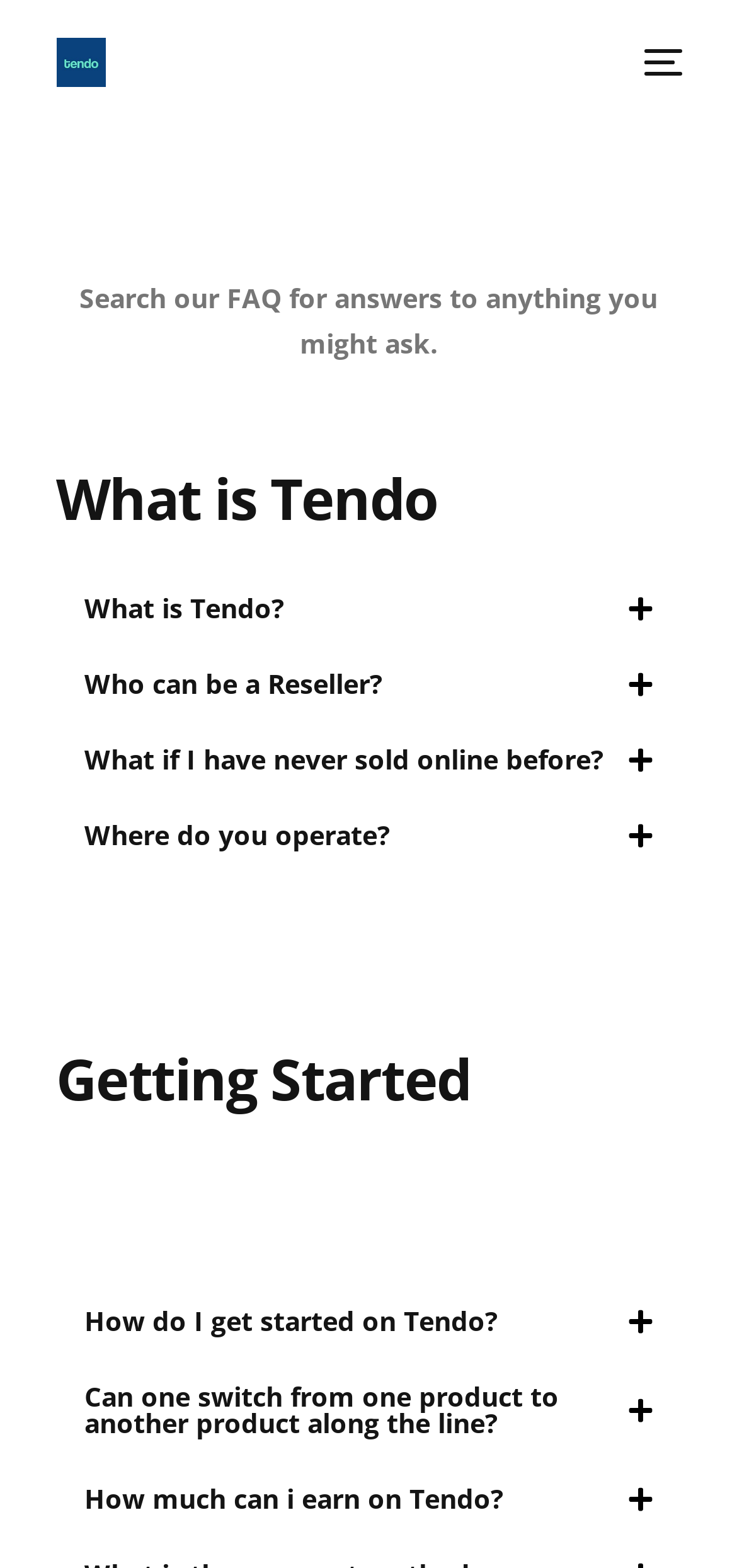What is the last question in the 'Getting Started' section?
Based on the image, provide your answer in one word or phrase.

How much can i earn on Tendo?